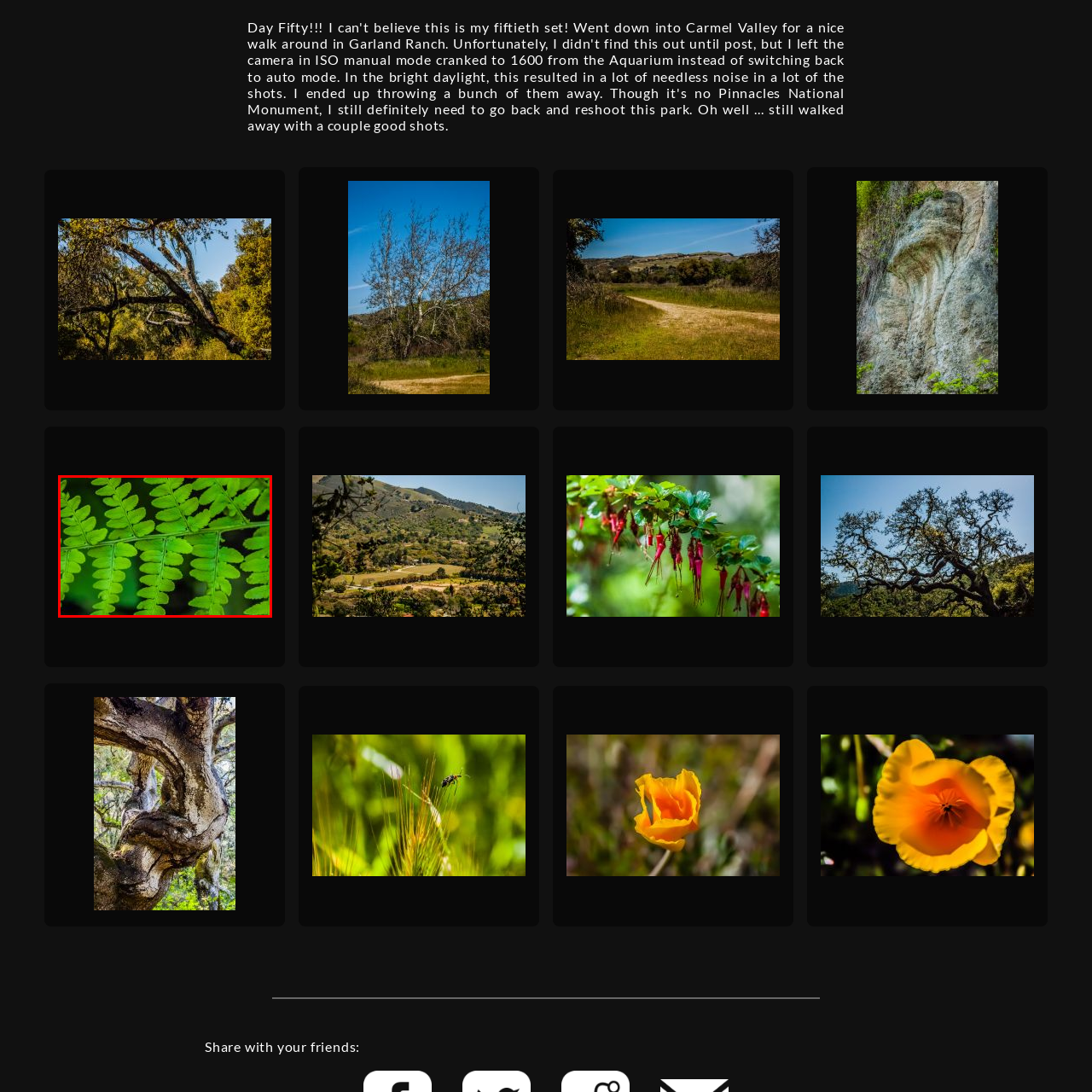Focus on the highlighted area in red, What does the image evoke? Answer using a single word or phrase.

Sense of nature's beauty